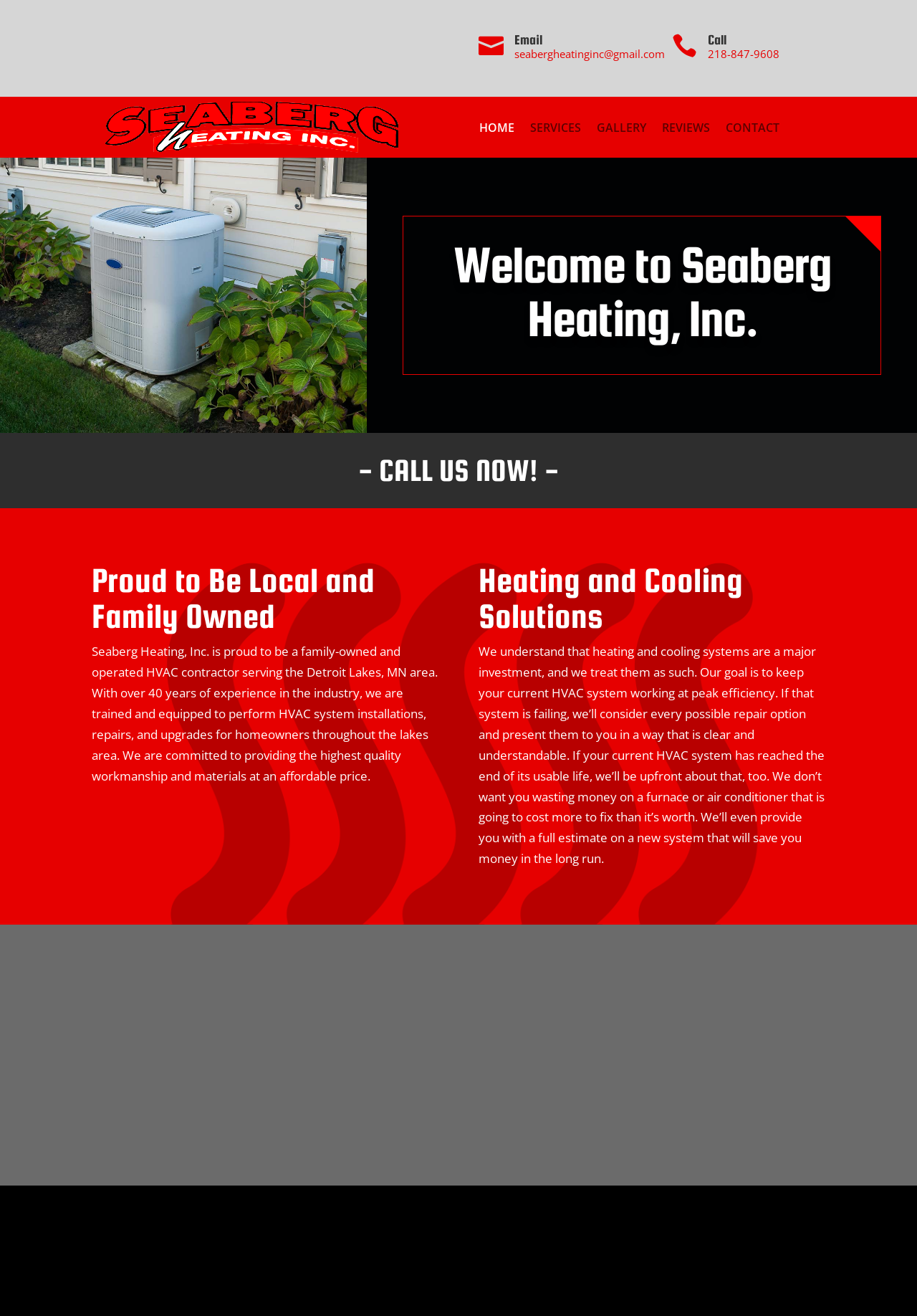Identify the bounding box coordinates of the element to click to follow this instruction: 'View CONTACT page'. Ensure the coordinates are four float values between 0 and 1, provided as [left, top, right, bottom].

[0.791, 0.074, 0.85, 0.12]